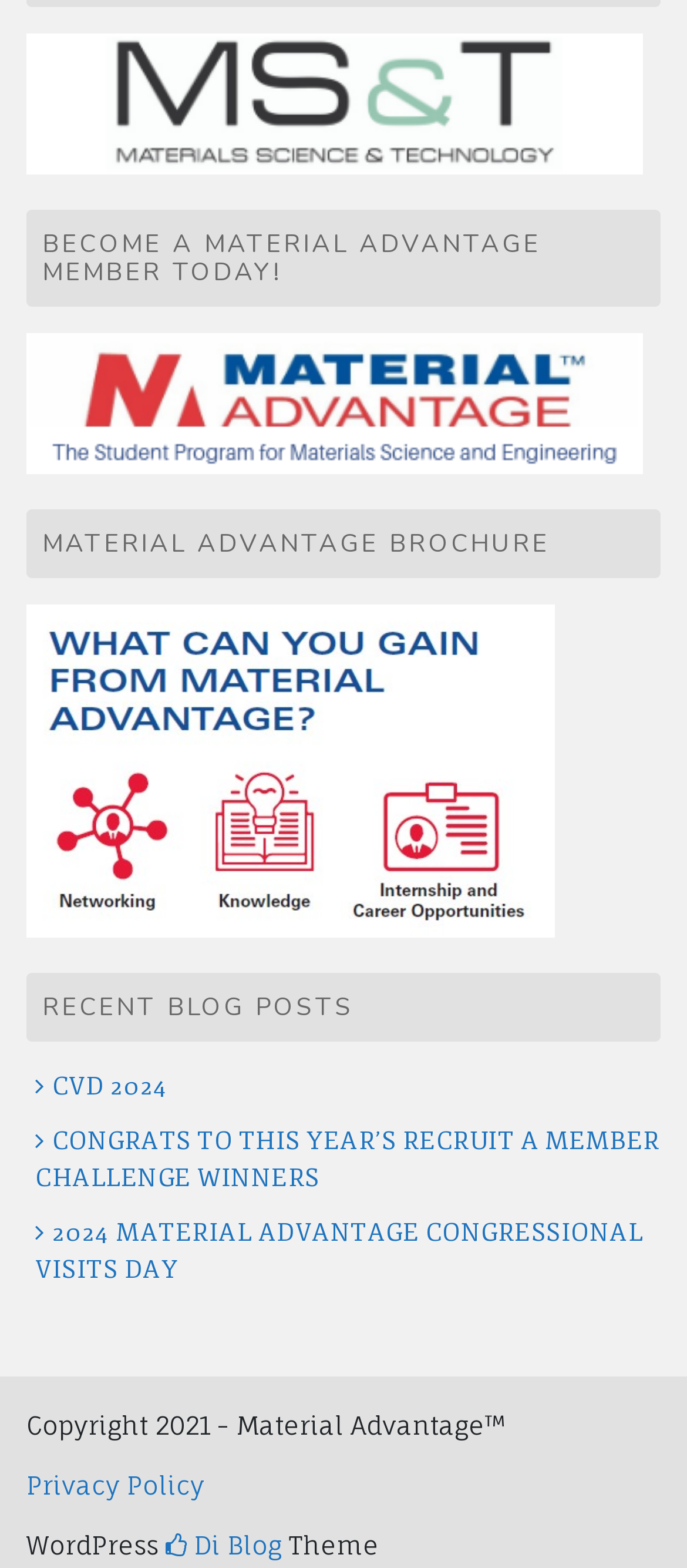Locate the bounding box coordinates of the element that should be clicked to fulfill the instruction: "Visit Di Blog".

[0.241, 0.975, 0.41, 0.994]